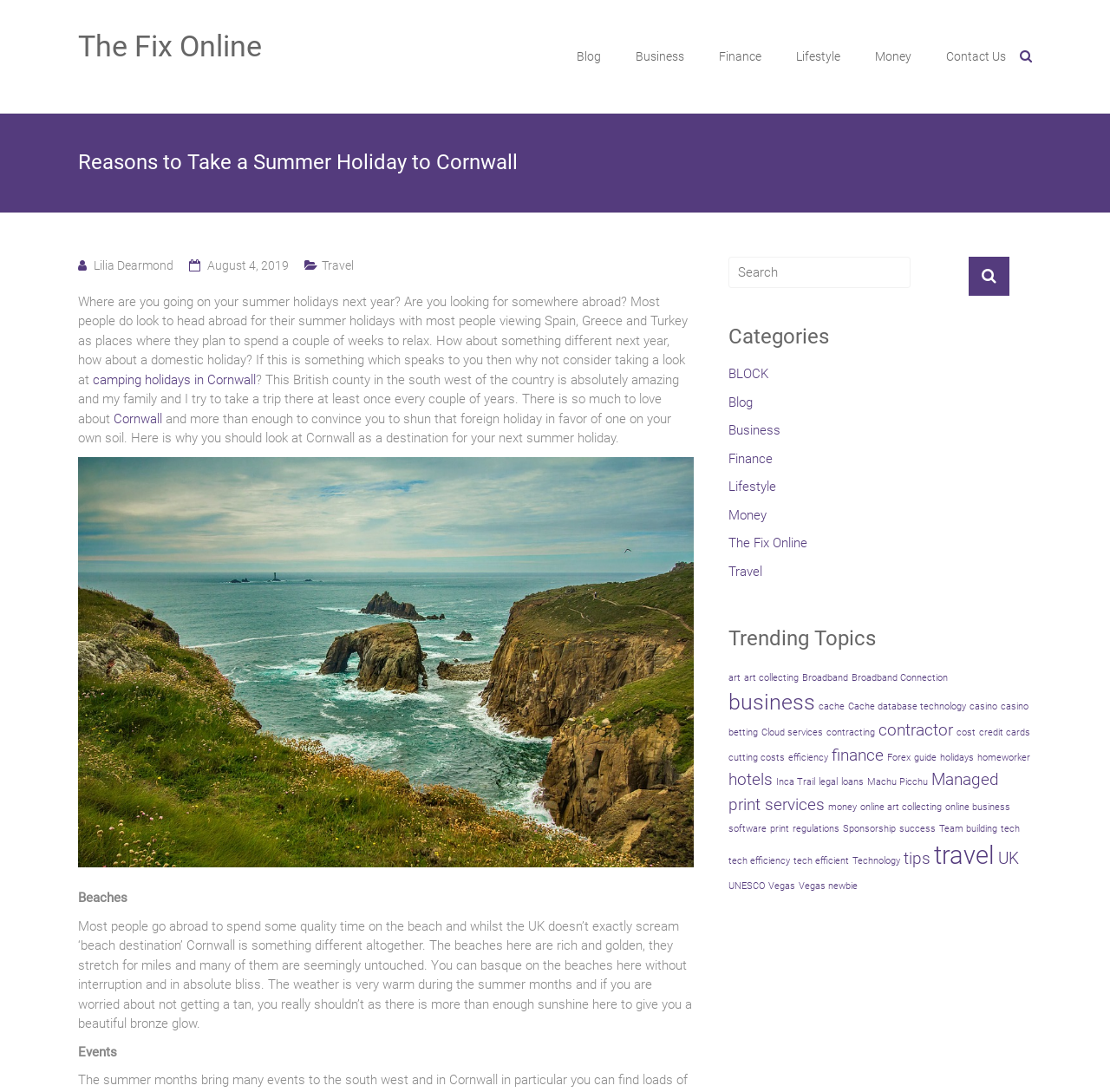Please locate the bounding box coordinates of the element's region that needs to be clicked to follow the instruction: "Read about camping holidays in Cornwall". The bounding box coordinates should be provided as four float numbers between 0 and 1, i.e., [left, top, right, bottom].

[0.084, 0.34, 0.23, 0.355]